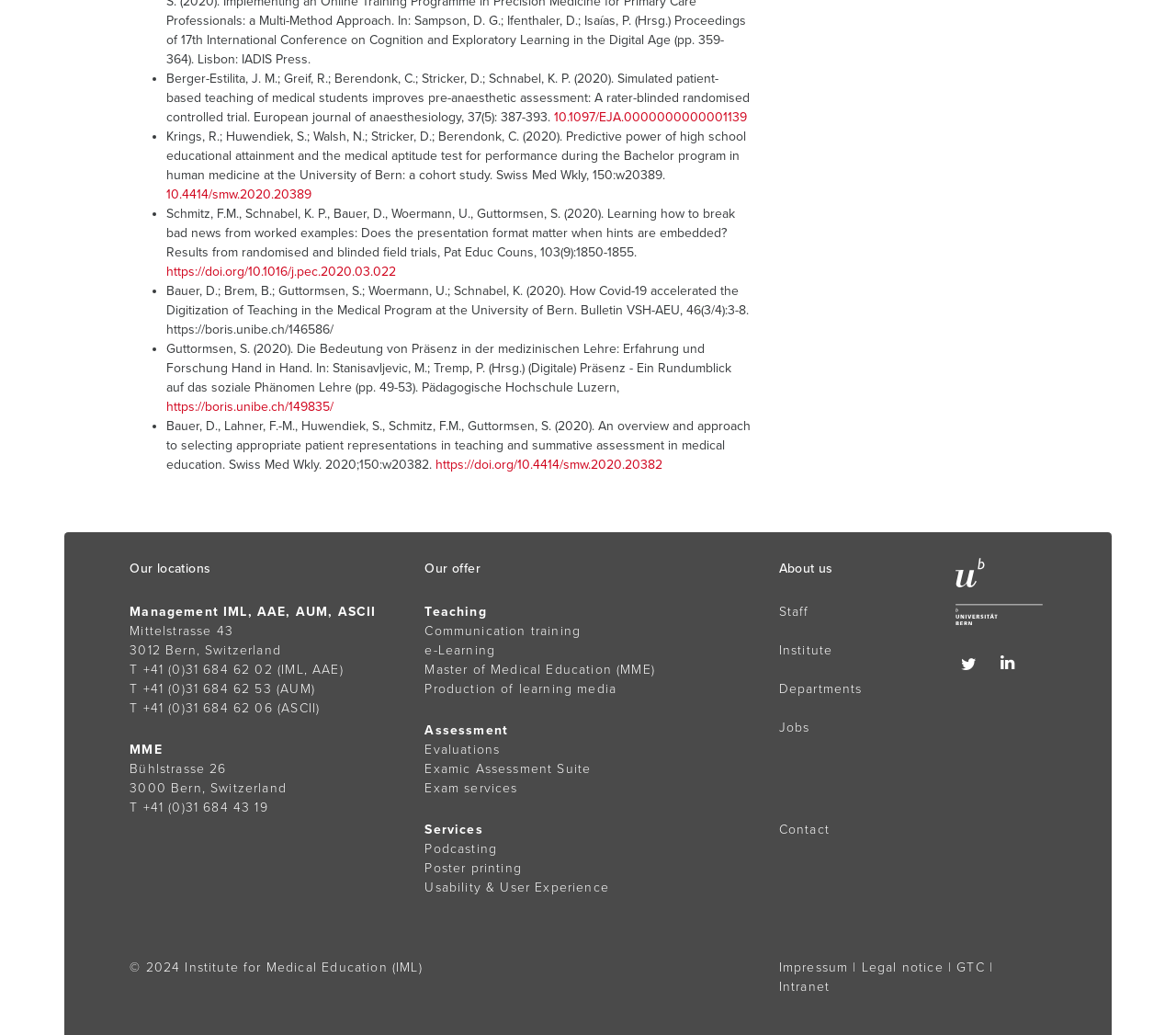Refer to the image and provide an in-depth answer to the question:
What is the title of the first publication listed?

I looked at the first publication listed and found its title to be 'Simulated patient-based teaching of medical students improves pre-anaesthetic assessment'.